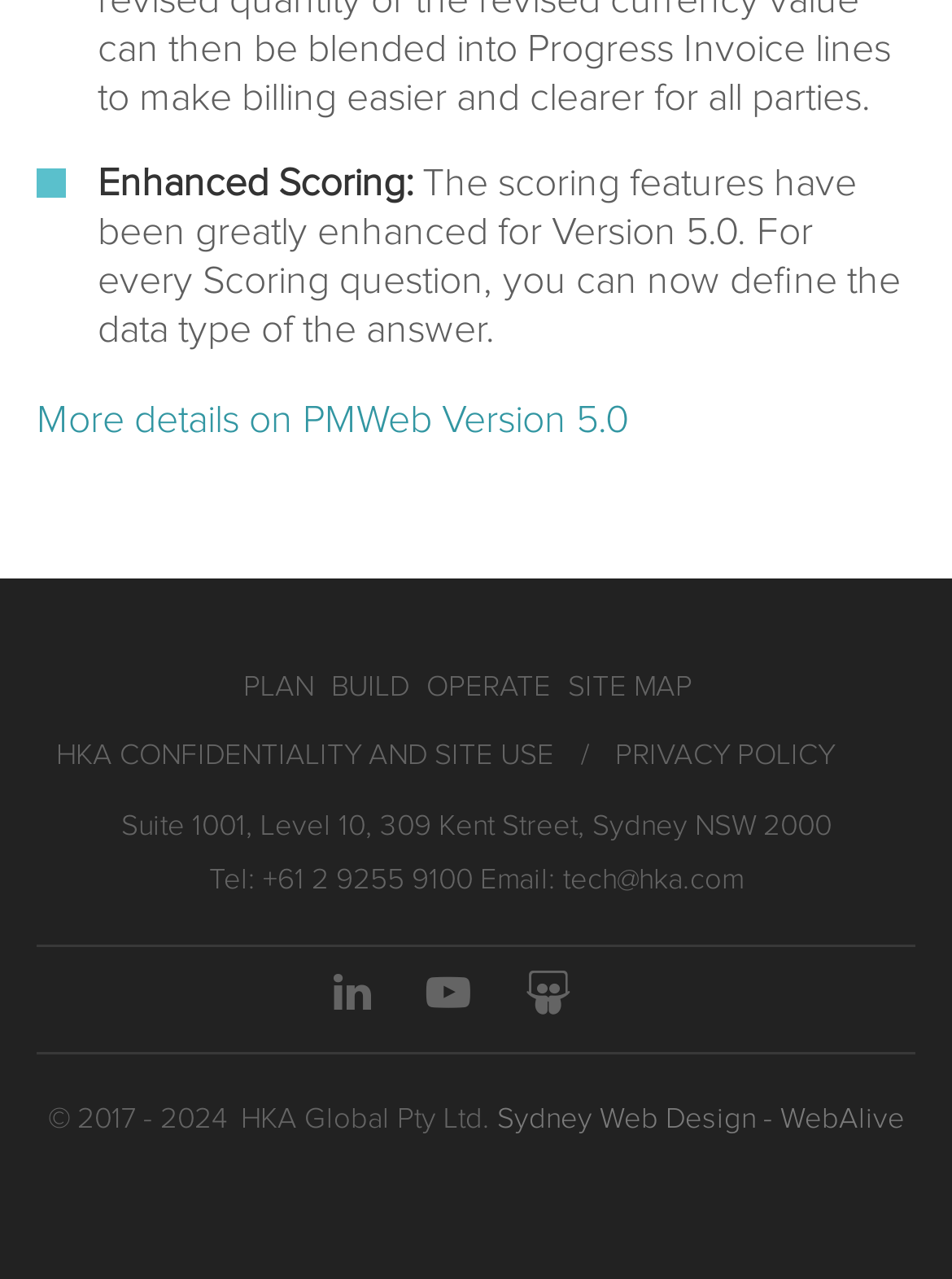Based on the image, give a detailed response to the question: What is the version of PMWeb mentioned?

The version of PMWeb mentioned is 5.0, which is stated in the text 'More details on PMWeb Version 5.0' and also mentioned in the context of enhanced scoring features.